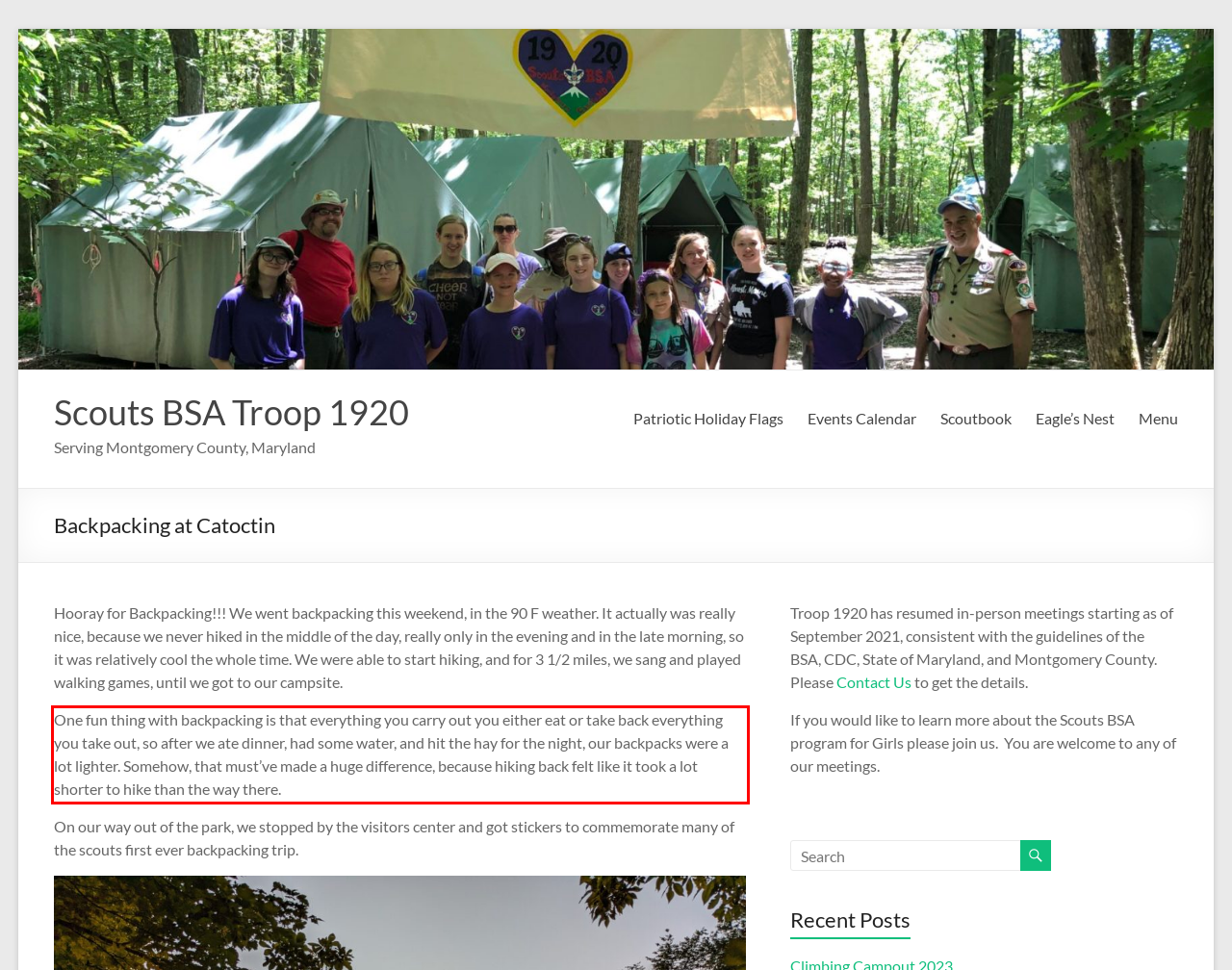Observe the screenshot of the webpage that includes a red rectangle bounding box. Conduct OCR on the content inside this red bounding box and generate the text.

One fun thing with backpacking is that everything you carry out you either eat or take back everything you take out, so after we ate dinner, had some water, and hit the hay for the night, our backpacks were a lot lighter. Somehow, that must’ve made a huge difference, because hiking back felt like it took a lot shorter to hike than the way there.